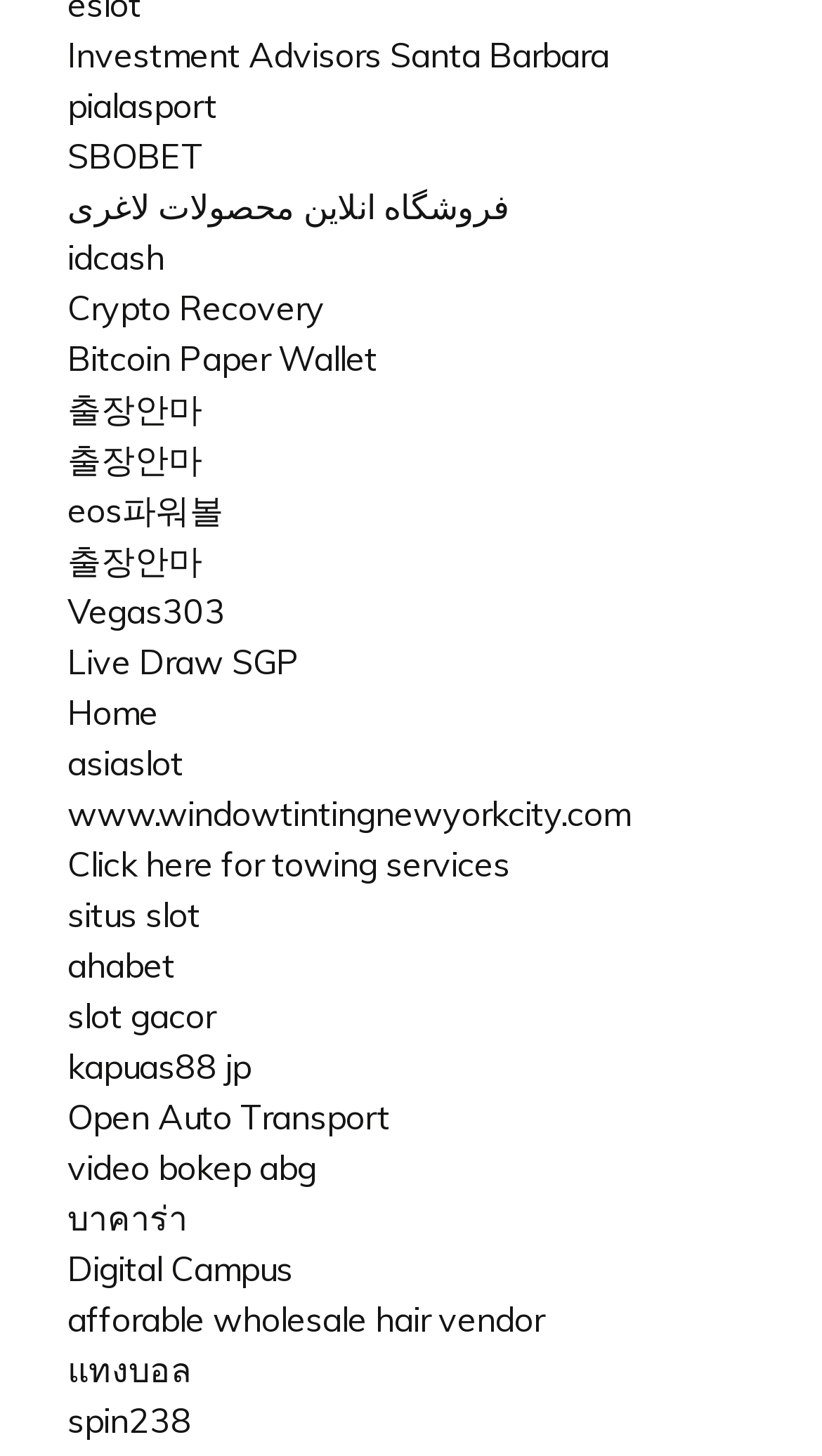Provide a single word or phrase to answer the given question: 
Is this webpage a blog or news website?

No